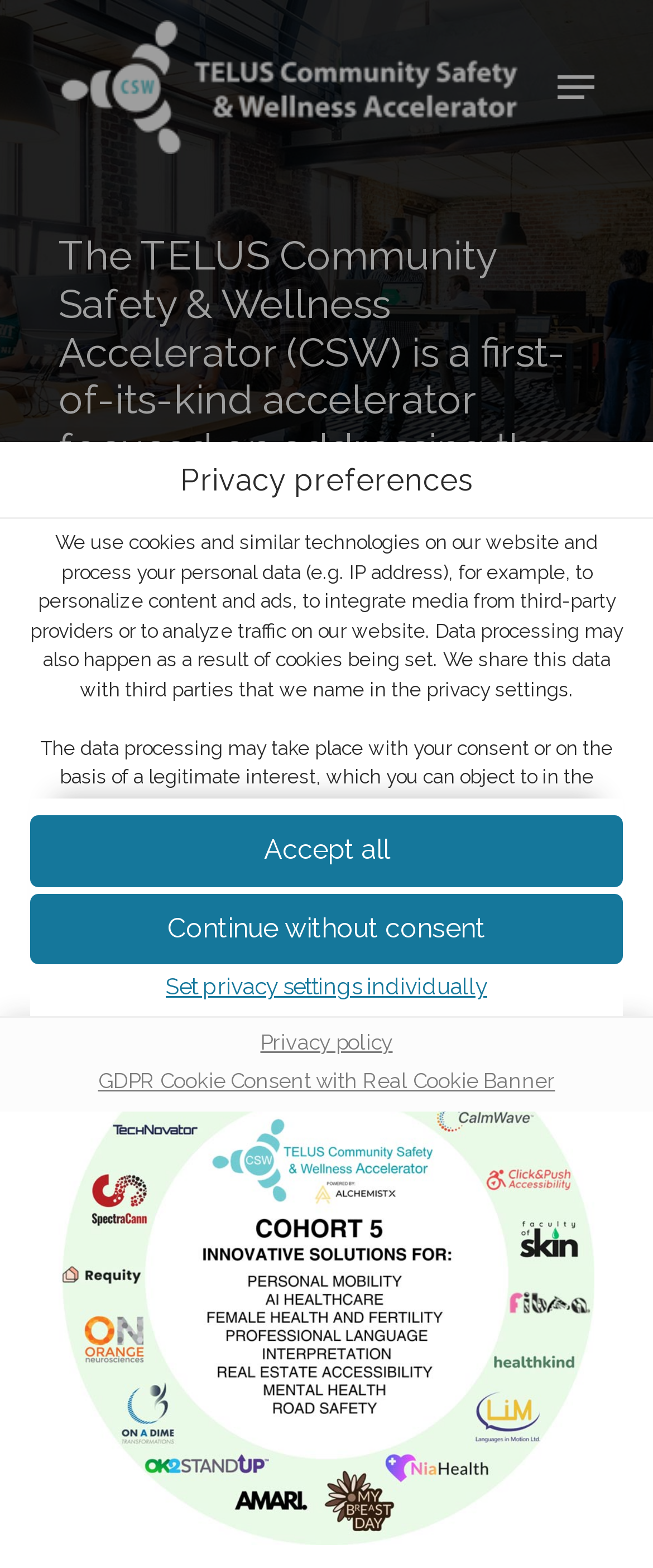Find the bounding box coordinates for the HTML element described as: "title="LinkedIn"". The coordinates should consist of four float values between 0 and 1, i.e., [left, top, right, bottom].

None